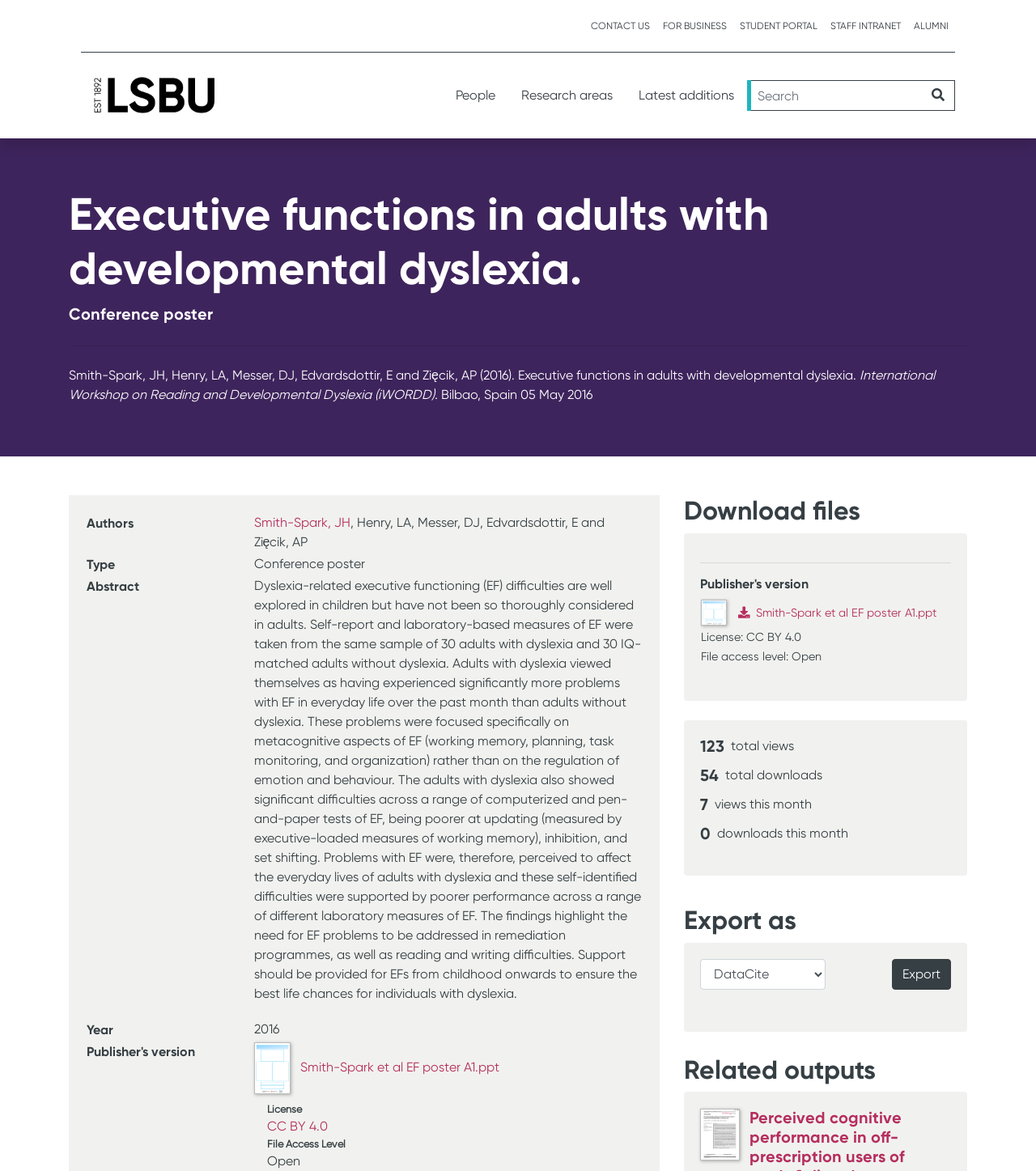Please identify the bounding box coordinates of the area that needs to be clicked to follow this instruction: "Export as a different format".

[0.676, 0.819, 0.797, 0.845]